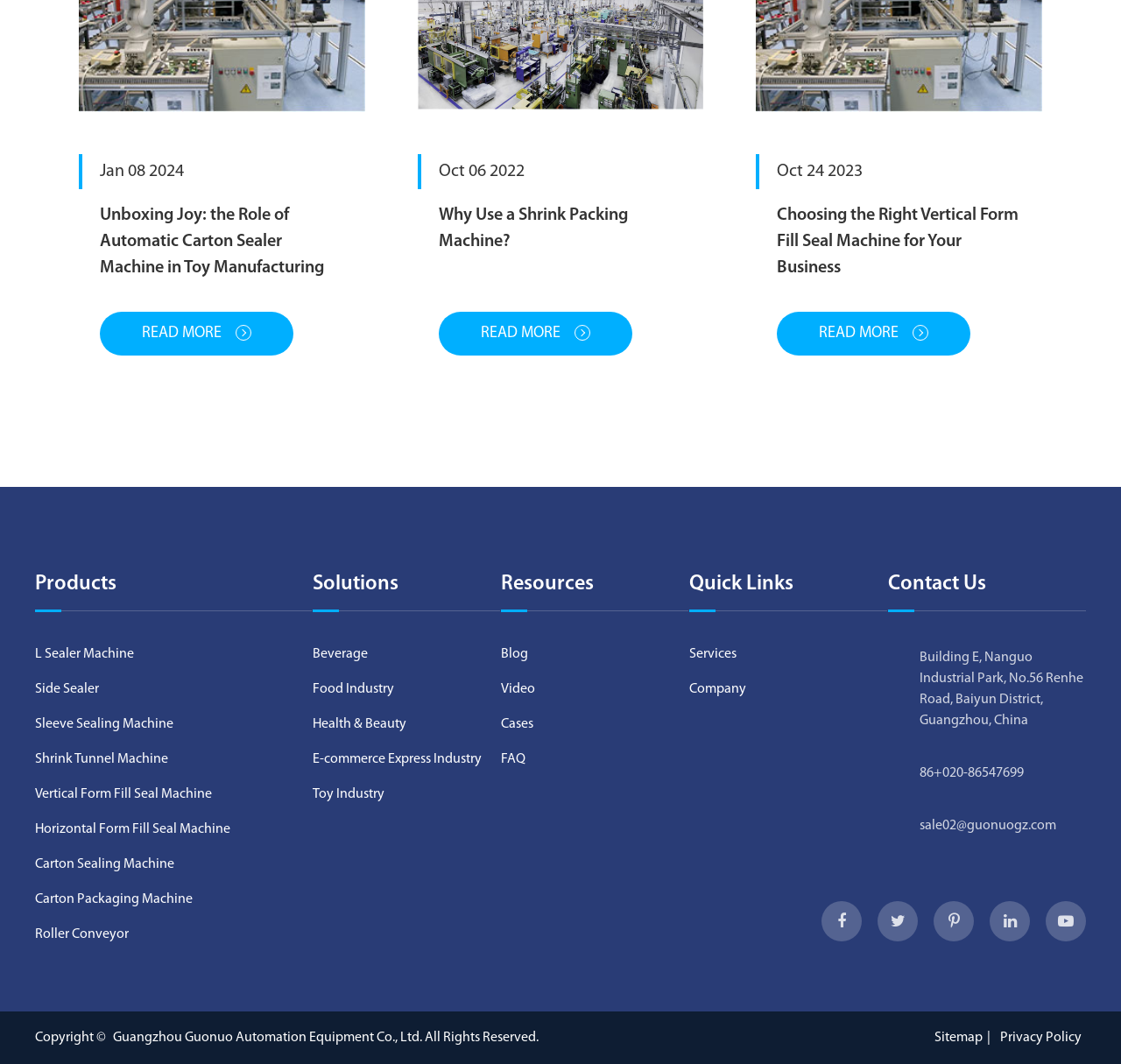Please identify the bounding box coordinates of the element's region that should be clicked to execute the following instruction: "Visit Visualization and Virtual Environments page". The bounding box coordinates must be four float numbers between 0 and 1, i.e., [left, top, right, bottom].

None